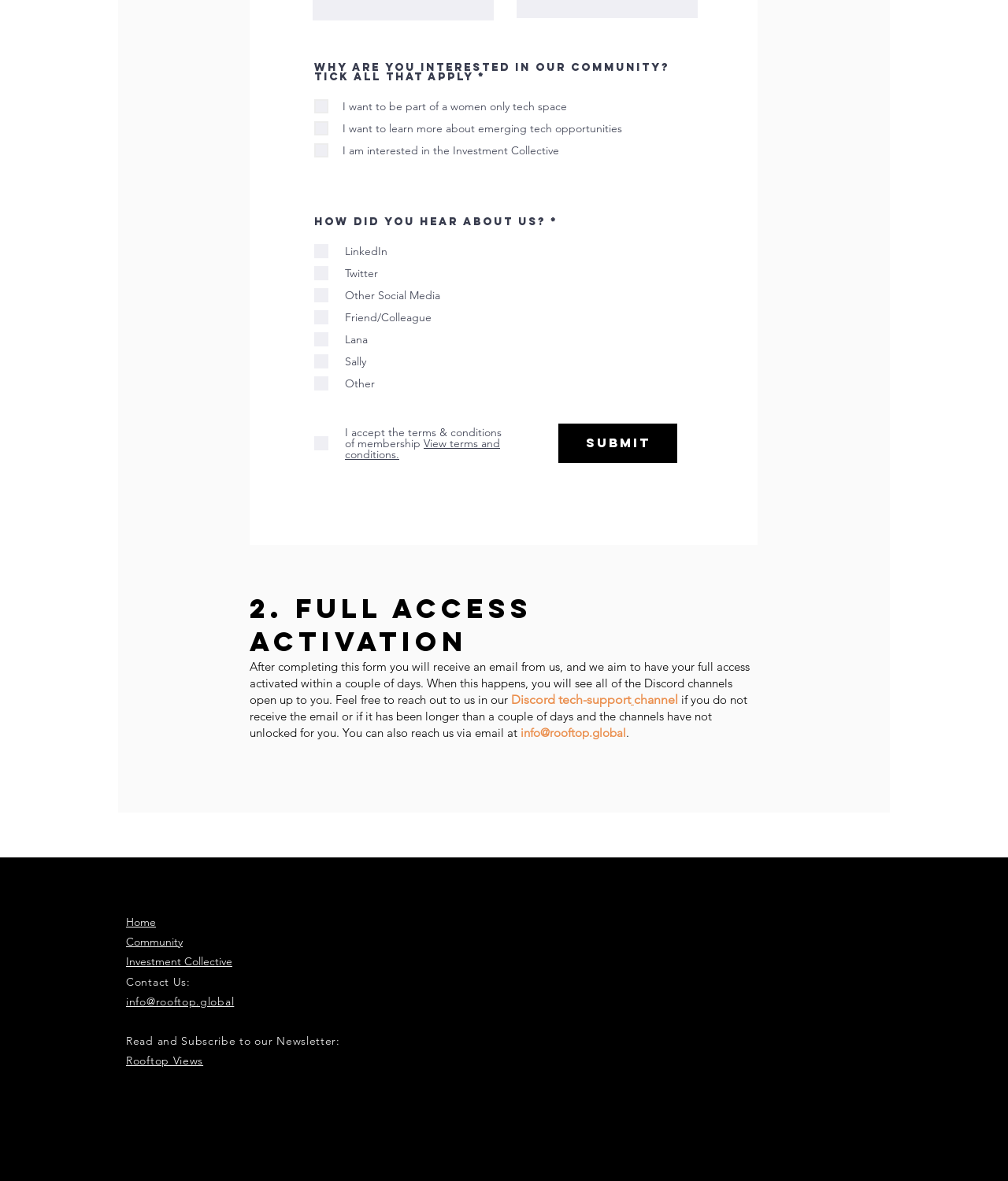Locate the bounding box of the UI element described by: "Investment Collective" in the given webpage screenshot.

[0.125, 0.791, 0.23, 0.82]